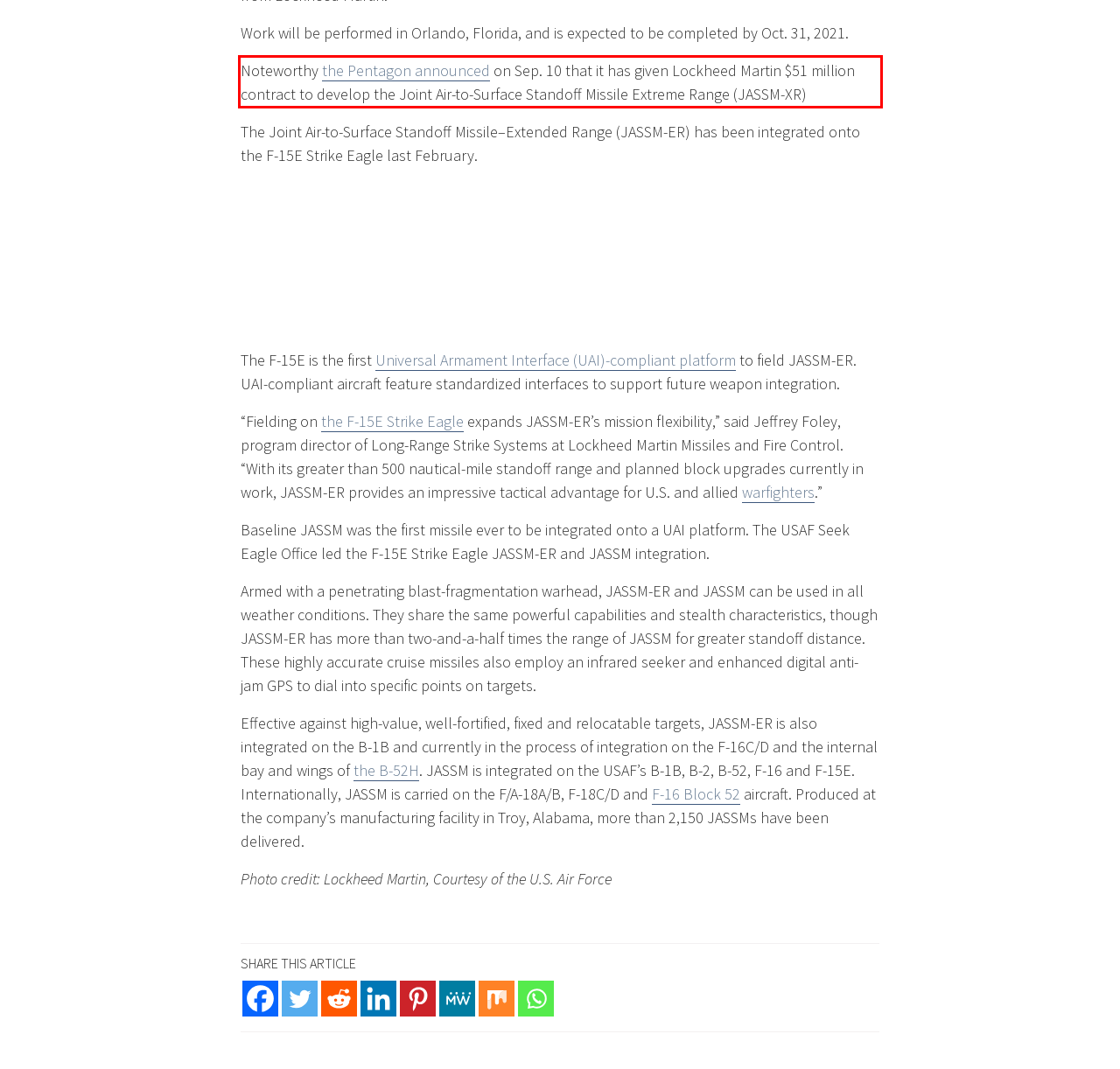Given the screenshot of the webpage, identify the red bounding box, and recognize the text content inside that red bounding box.

Noteworthy the Pentagon announced on Sep. 10 that it has given Lockheed Martin $51 million contract to develop the Joint Air-to-Surface Standoff Missile Extreme Range (JASSM-XR)